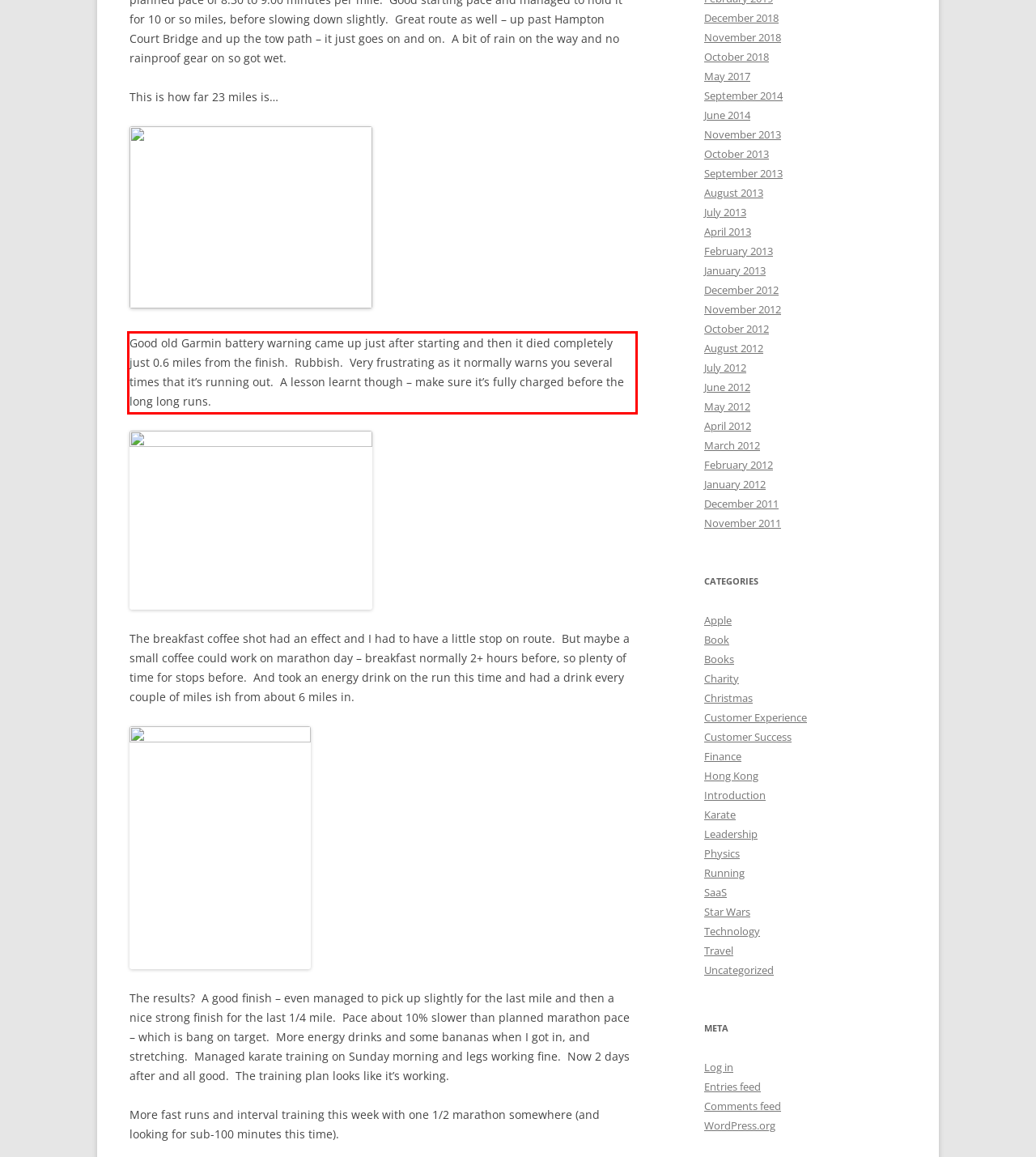Observe the screenshot of the webpage that includes a red rectangle bounding box. Conduct OCR on the content inside this red bounding box and generate the text.

Good old Garmin battery warning came up just after starting and then it died completely just 0.6 miles from the finish. Rubbish. Very frustrating as it normally warns you several times that it’s running out. A lesson learnt though – make sure it’s fully charged before the long long runs.